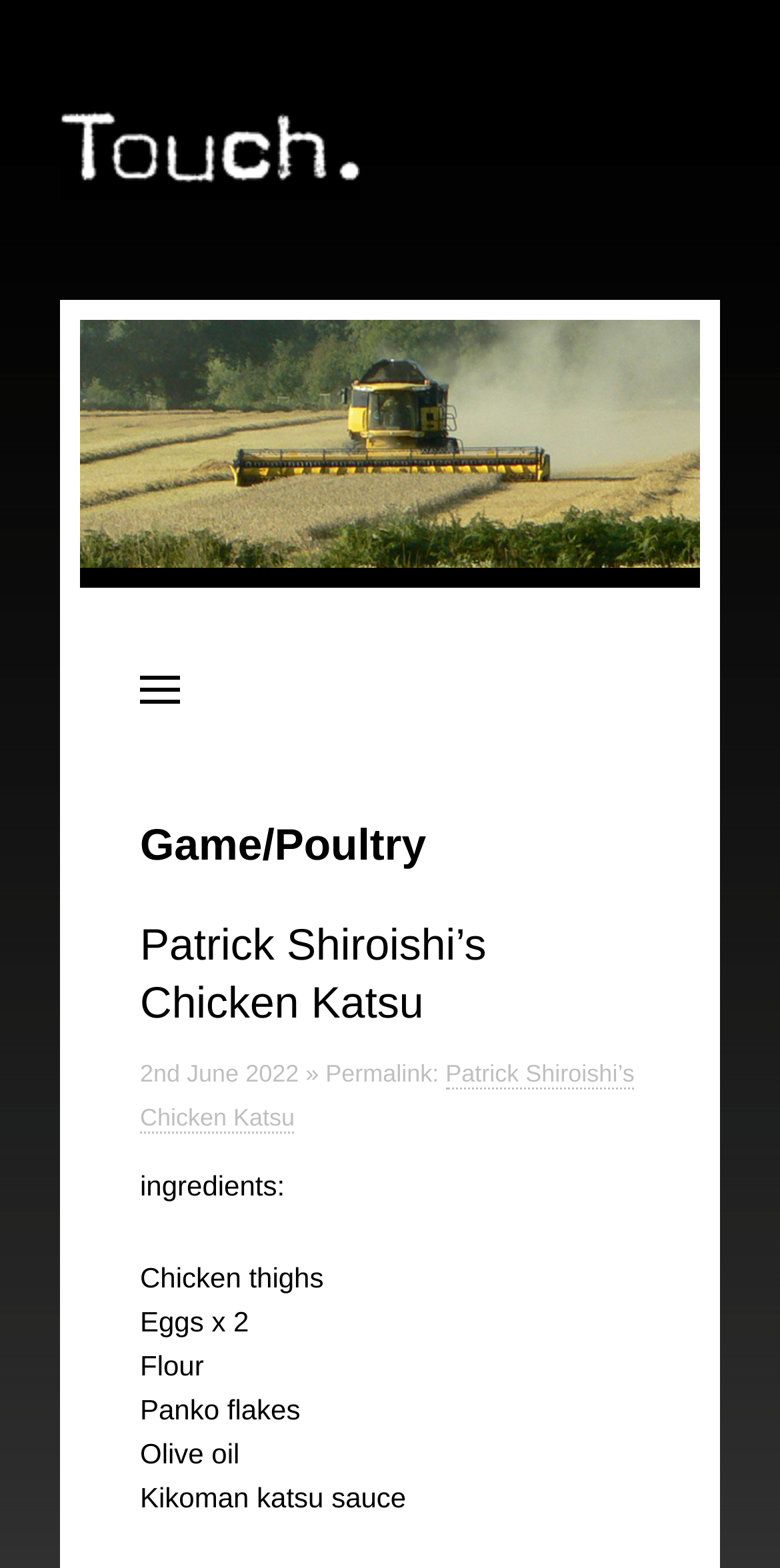What is the first ingredient of the recipe?
From the details in the image, provide a complete and detailed answer to the question.

The ingredients of the recipe are listed below the date, and the first ingredient is 'Chicken thighs'.